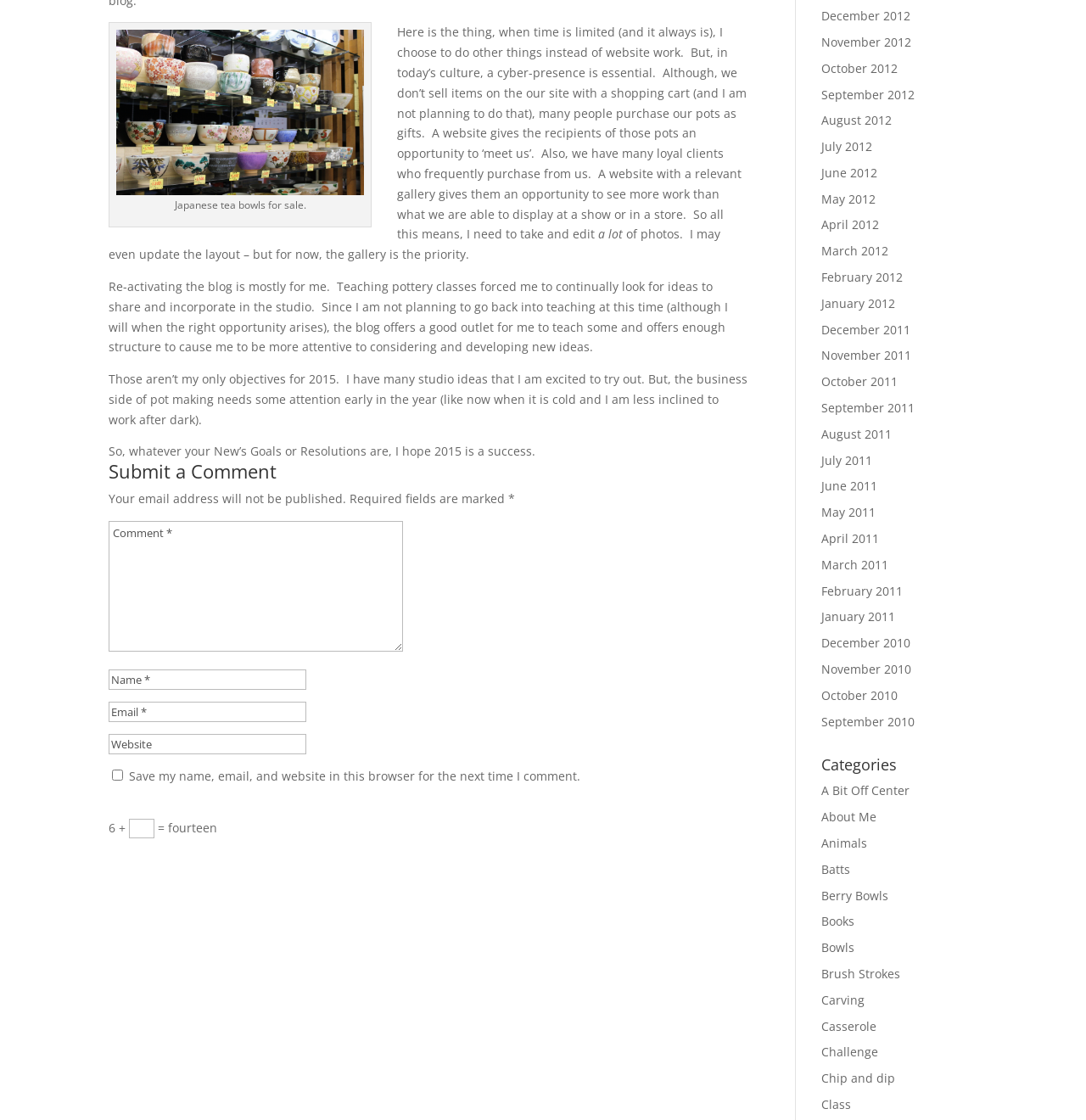Please identify the bounding box coordinates of the element I should click to complete this instruction: 'Leave a comment with your email address'. The coordinates should be given as four float numbers between 0 and 1, like this: [left, top, right, bottom].

[0.1, 0.626, 0.282, 0.645]